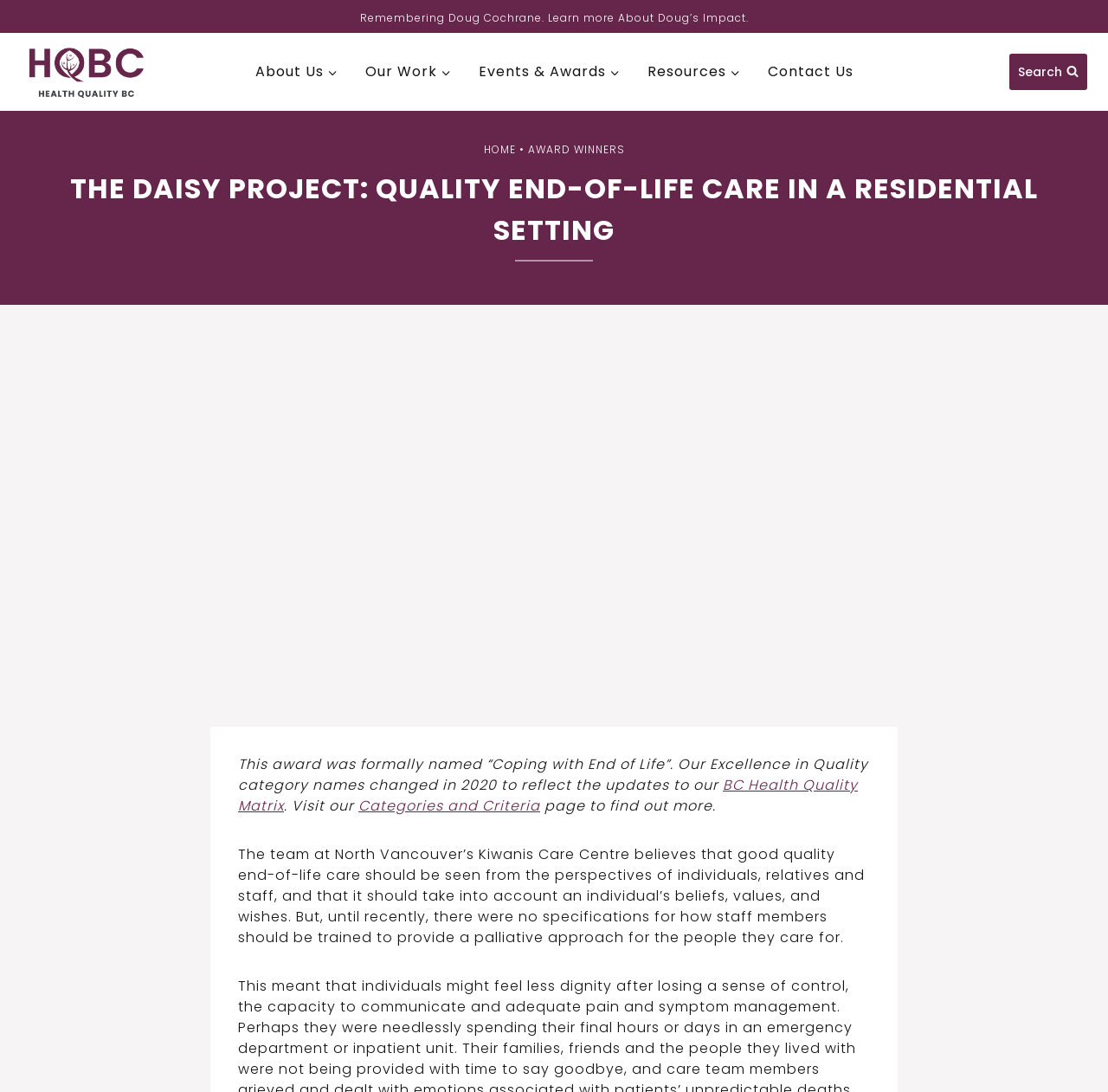What is the function of the button at the bottom right corner?
Your answer should be a single word or phrase derived from the screenshot.

Scroll to top